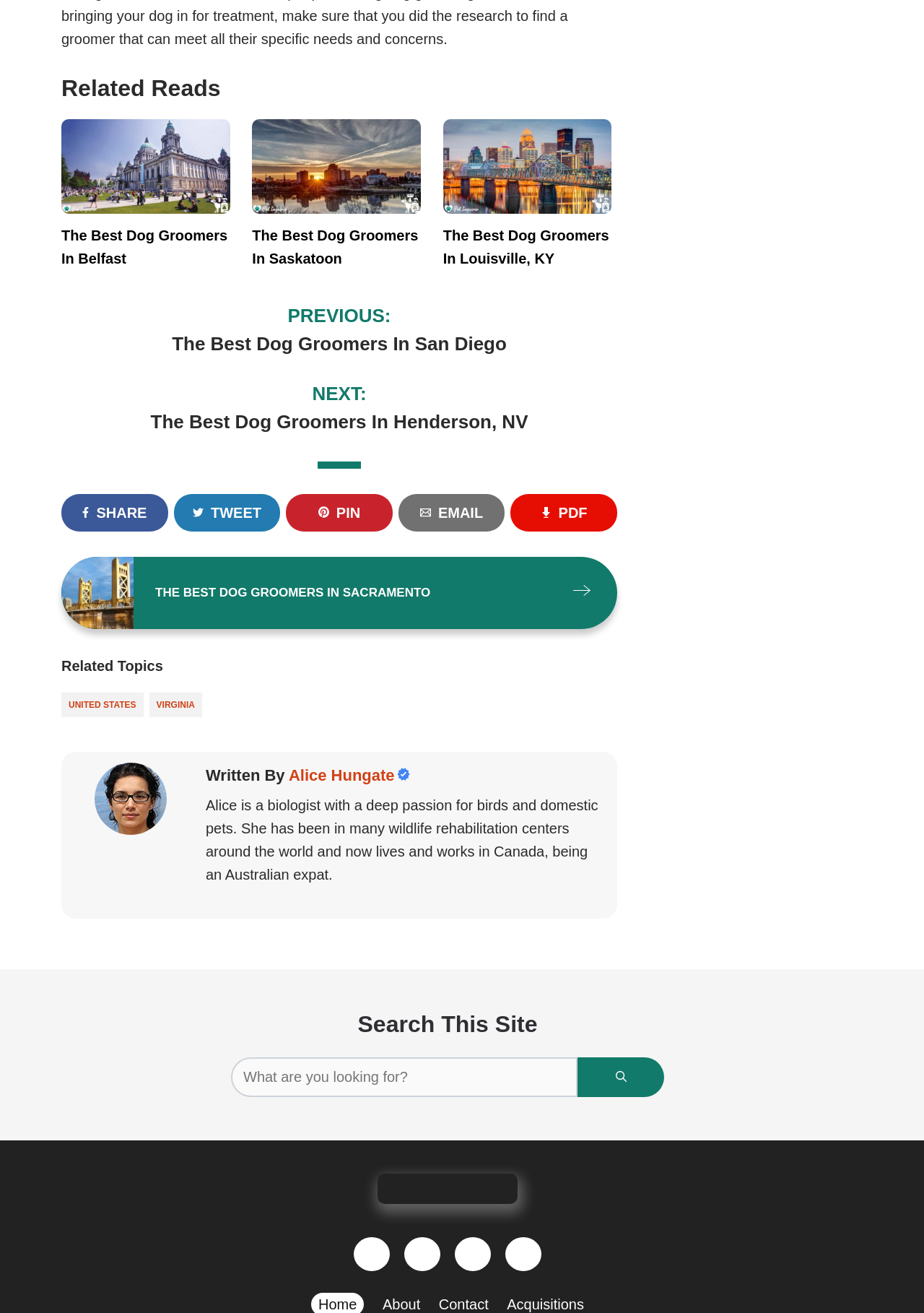Find the bounding box coordinates of the element to click in order to complete the given instruction: "Visit our Twitter account."

[0.547, 0.942, 0.586, 0.968]